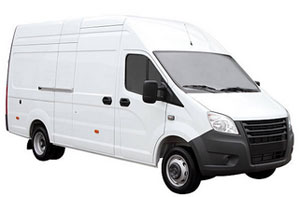Respond to the question below with a concise word or phrase:
What type of service is 'pack and go'?

Moving service